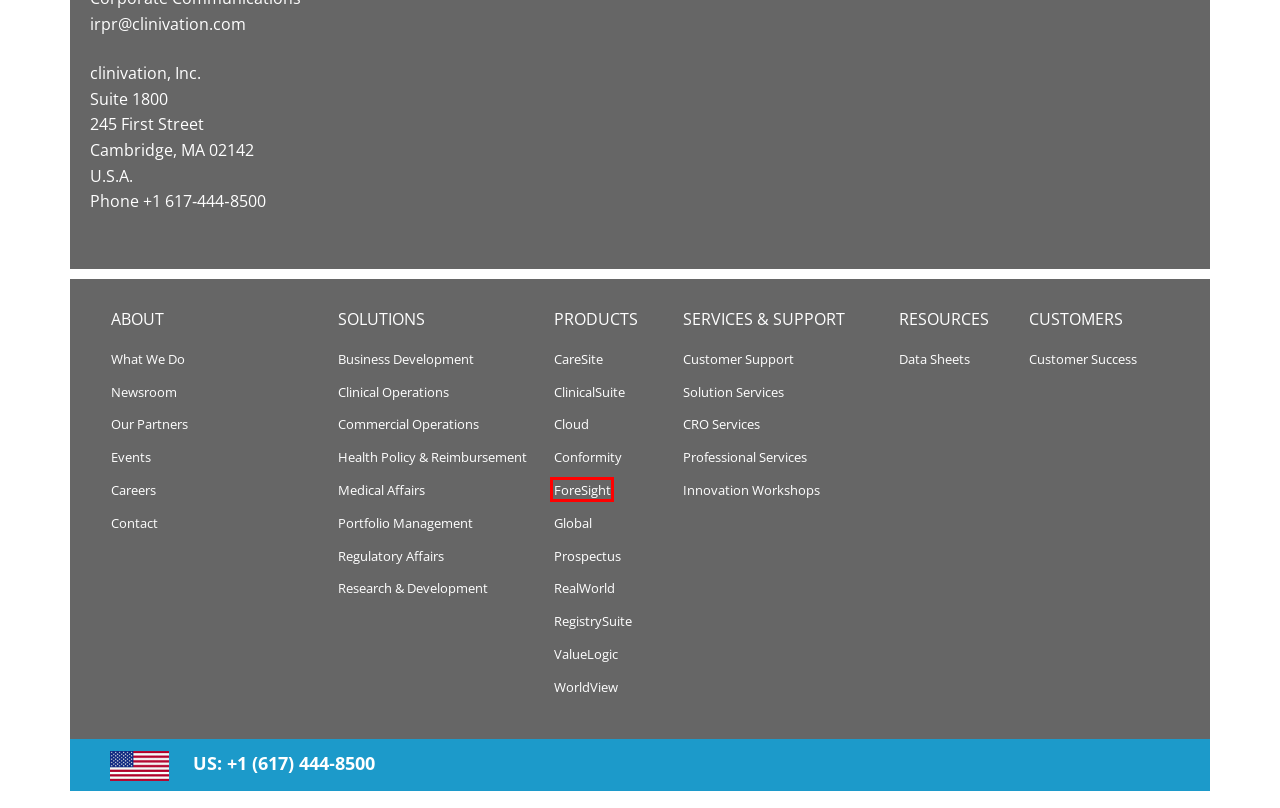Look at the given screenshot of a webpage with a red rectangle bounding box around a UI element. Pick the description that best matches the new webpage after clicking the element highlighted. The descriptions are:
A. clinivation Innovation Workshops
B. Complete Solutions for Portfolio Management
C. clinivation Solution Services
D. clinivation CareSite®
E. Complete Solutions for Clinical Operations
F. clinivation Cloud®
G. clinivation ForeSight®
H. clinivation RealWorld®

G